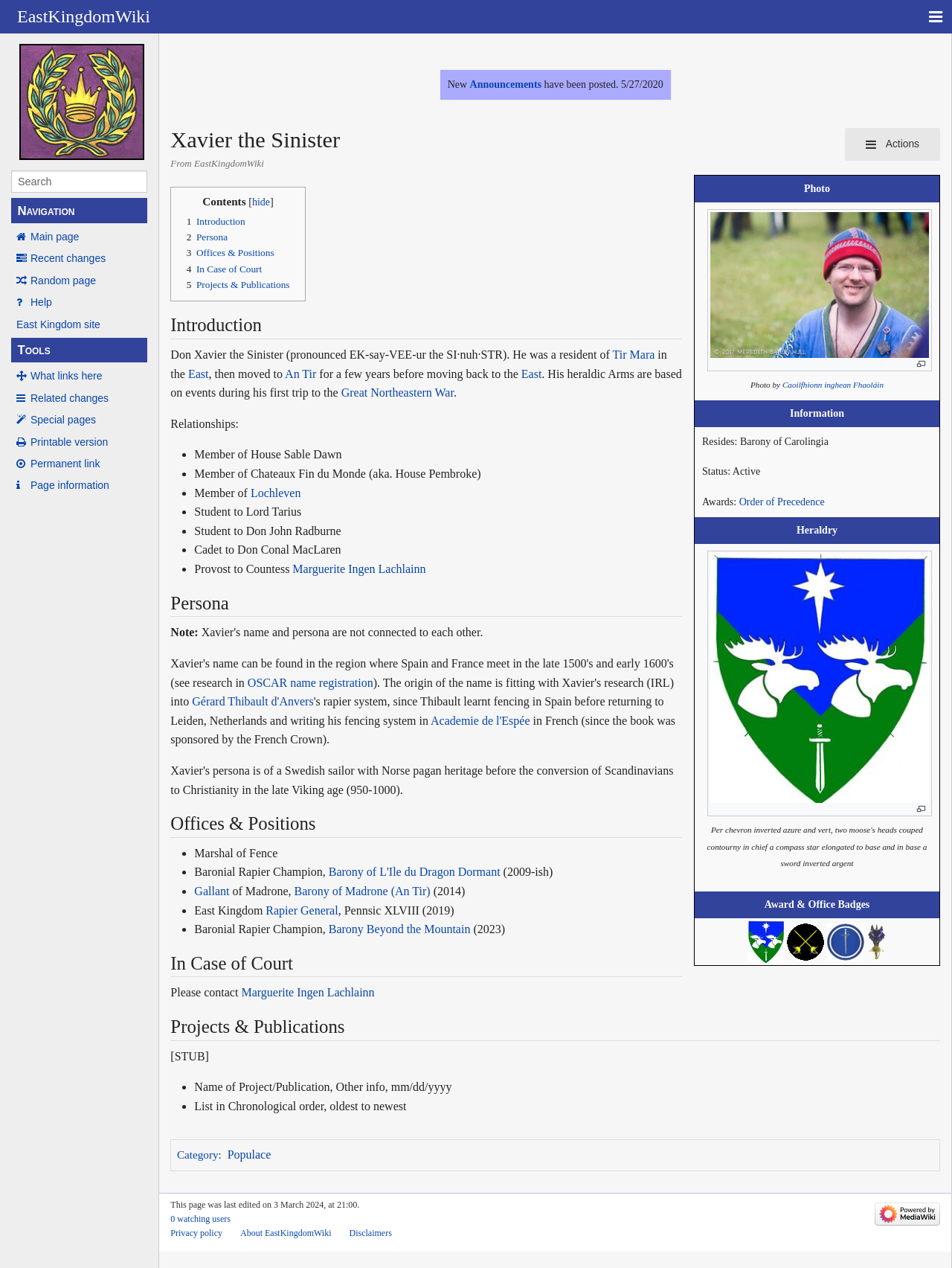What is the name of the kingdom where Xavier resides?
Craft a detailed and extensive response to the question.

The name of the kingdom where Xavier resides is the East Kingdom, which is mentioned in the text 'Resides: Barony of Carolingia' in the table on the page.